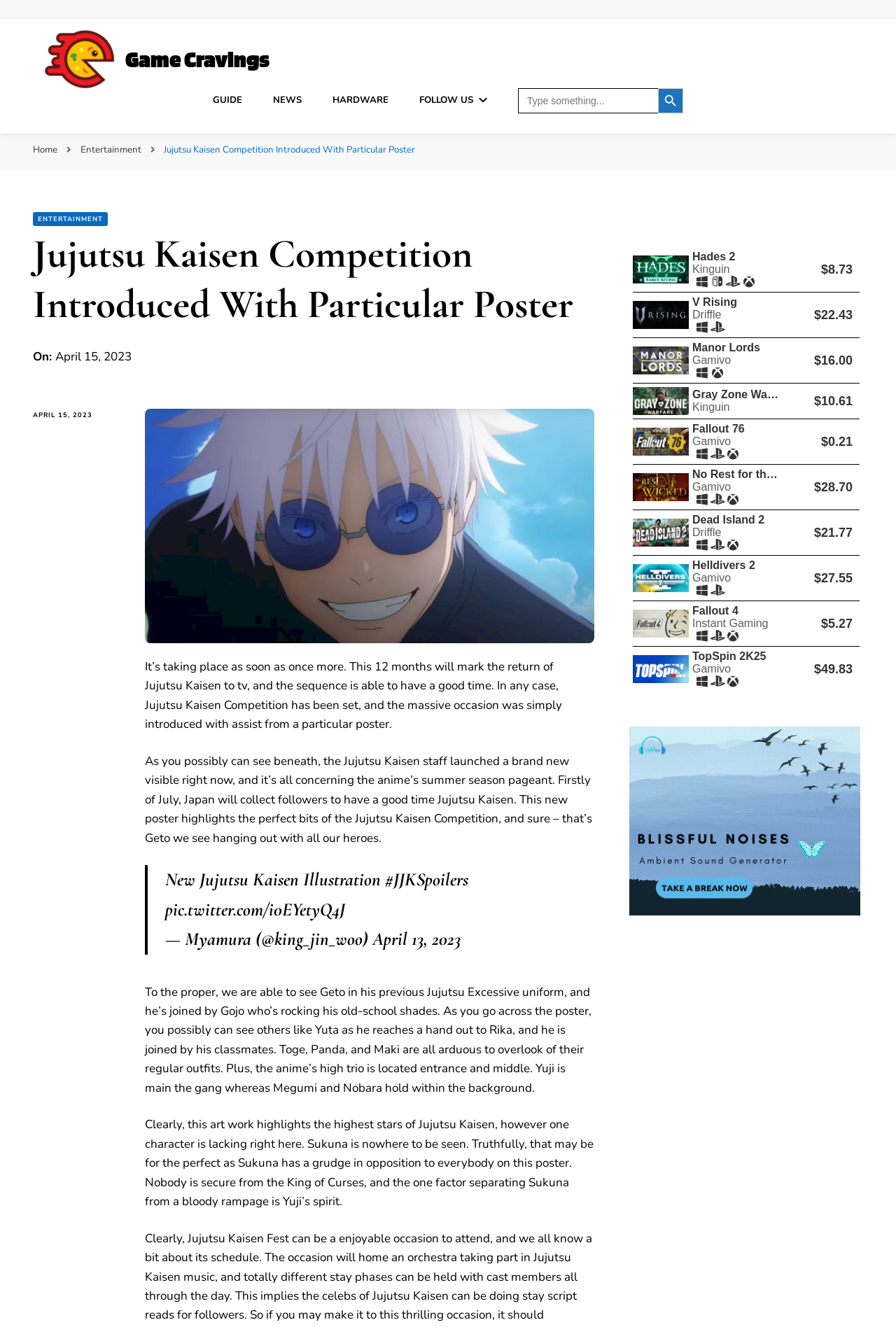Please determine the bounding box coordinates of the element's region to click for the following instruction: "Go to Entertainment page".

[0.09, 0.108, 0.16, 0.118]